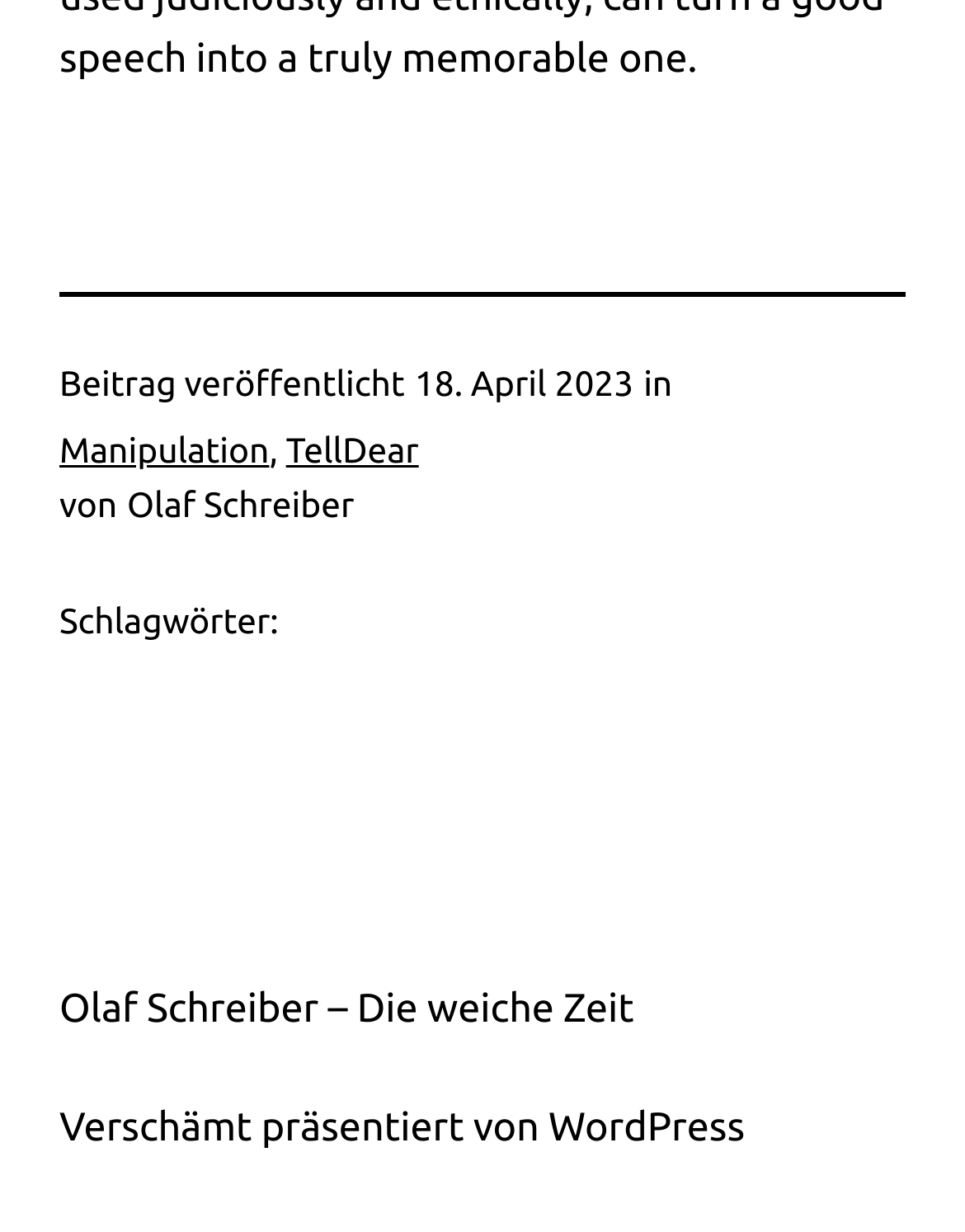Using the information from the screenshot, answer the following question thoroughly:
Who is the author of the contribution?

I found the author's name by looking at the StaticText 'Olaf Schreiber' which is located below the 'von' text.